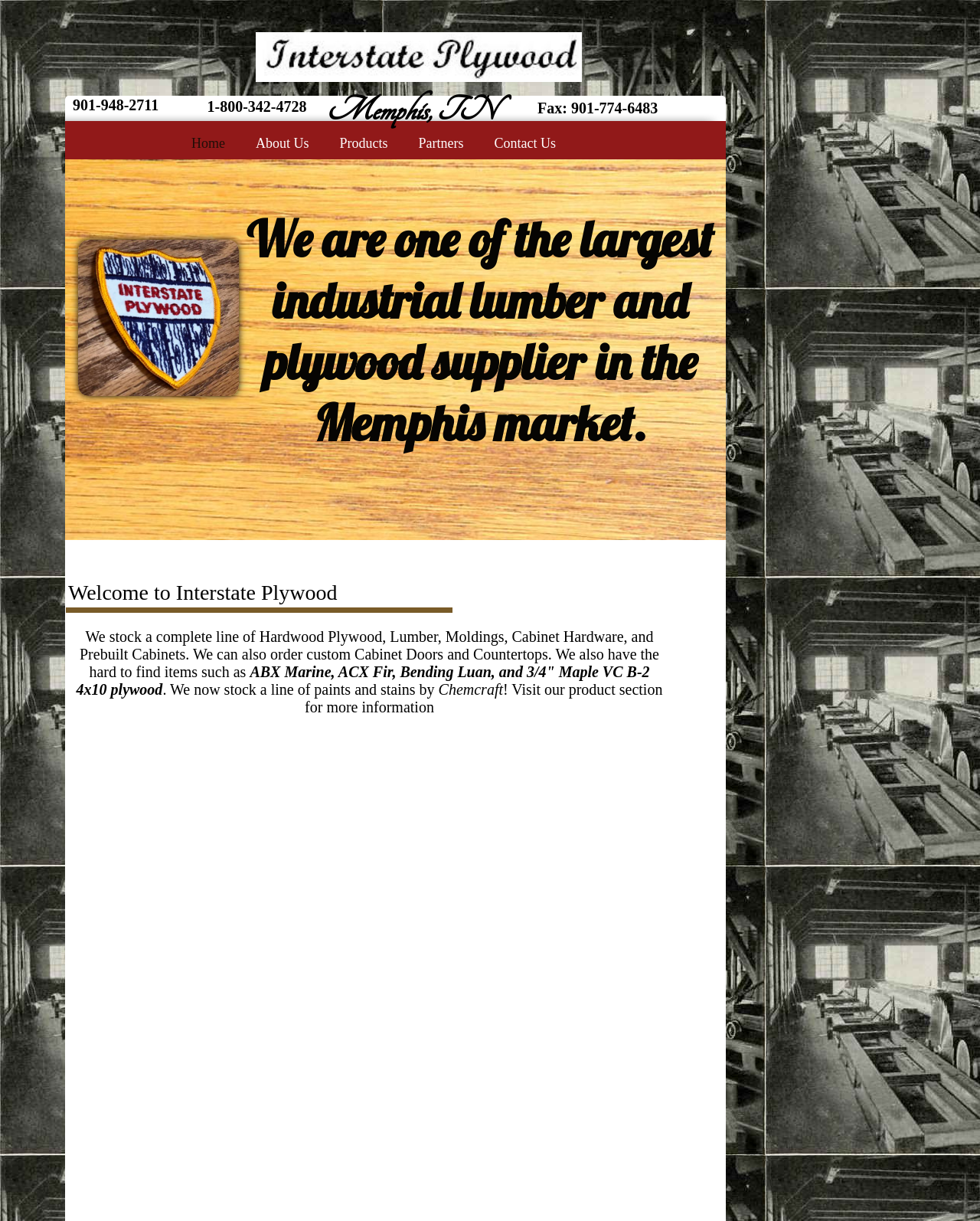Give a full account of the webpage's elements and their arrangement.

The webpage is about Interstate Plywood, a lumber and plywood supplier in Memphis, TN. At the top, there is a navigation menu with five links: Home, About Us, Products, Partners, and Contact Us. Each link has an accompanying image. Below the navigation menu, there is a brief introduction to the company, stating that it is one of the largest industrial lumber and plywood suppliers in the Memphis market.

On the left side of the page, there is a section with the company's name, "Welcome to Interstate Plywood", and a brief description of the products they offer, including hardwood plywood, lumber, moldings, cabinet hardware, and prebuilt cabinets. They also mention that they can order custom cabinet doors and countertops.

Below this section, there is a list of specific products they carry, including ABX Marine, ACX Fir, Bending Luan, and 3/4" Maple VC B-2 4x10 plywood. They also mention that they now stock a line of paints and stains by Chemcraft.

On the right side of the page, there is a section with the company's contact information, including phone numbers and a fax number. At the bottom of the page, there is a small image, likely a logo or a decorative element.

Overall, the webpage appears to be a simple and informative page about Interstate Plywood, providing an overview of the company and its products.